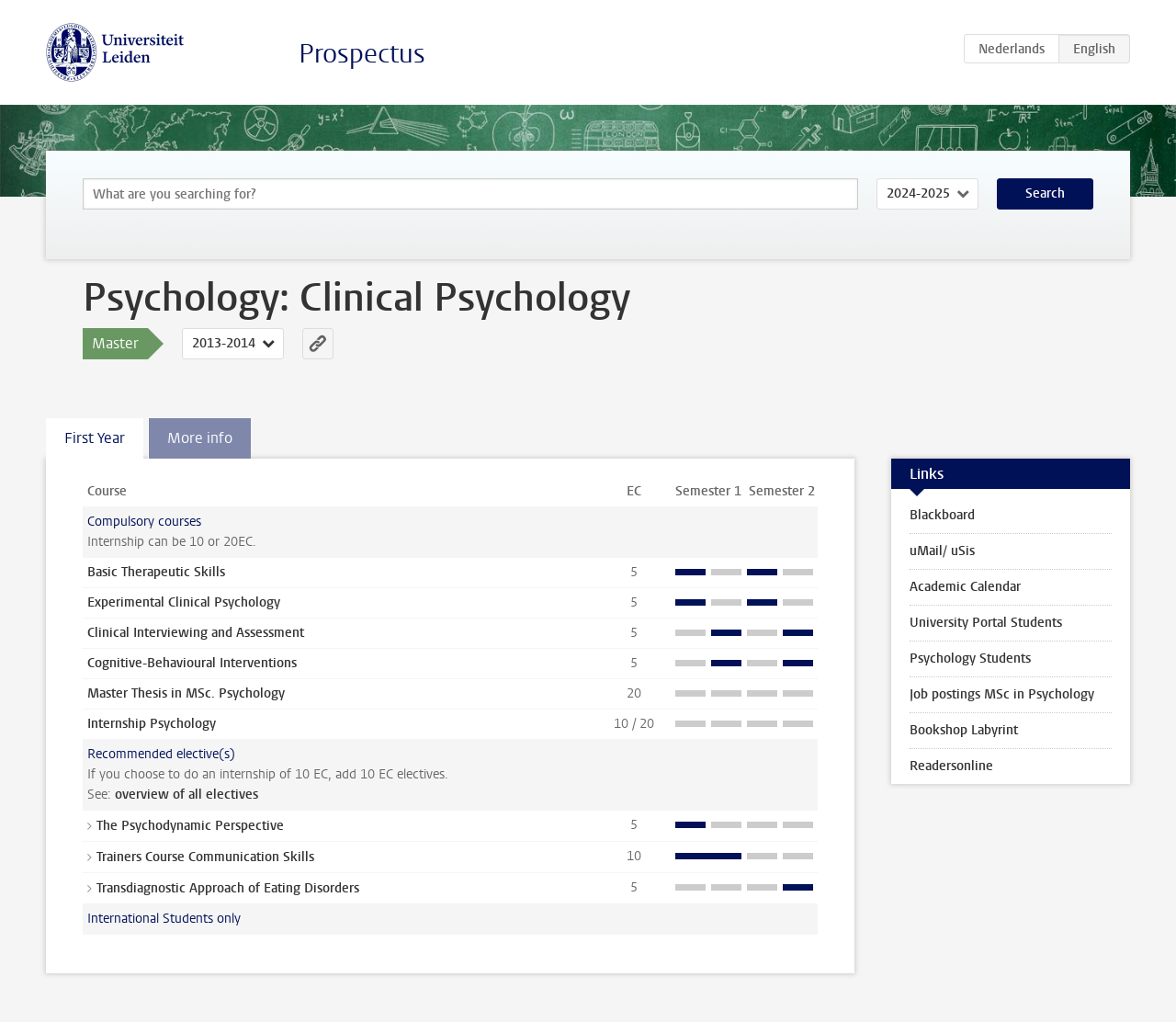Using the description: "Transdiagnostic Approach of Eating Disorders", identify the bounding box of the corresponding UI element in the screenshot.

[0.082, 0.861, 0.305, 0.878]